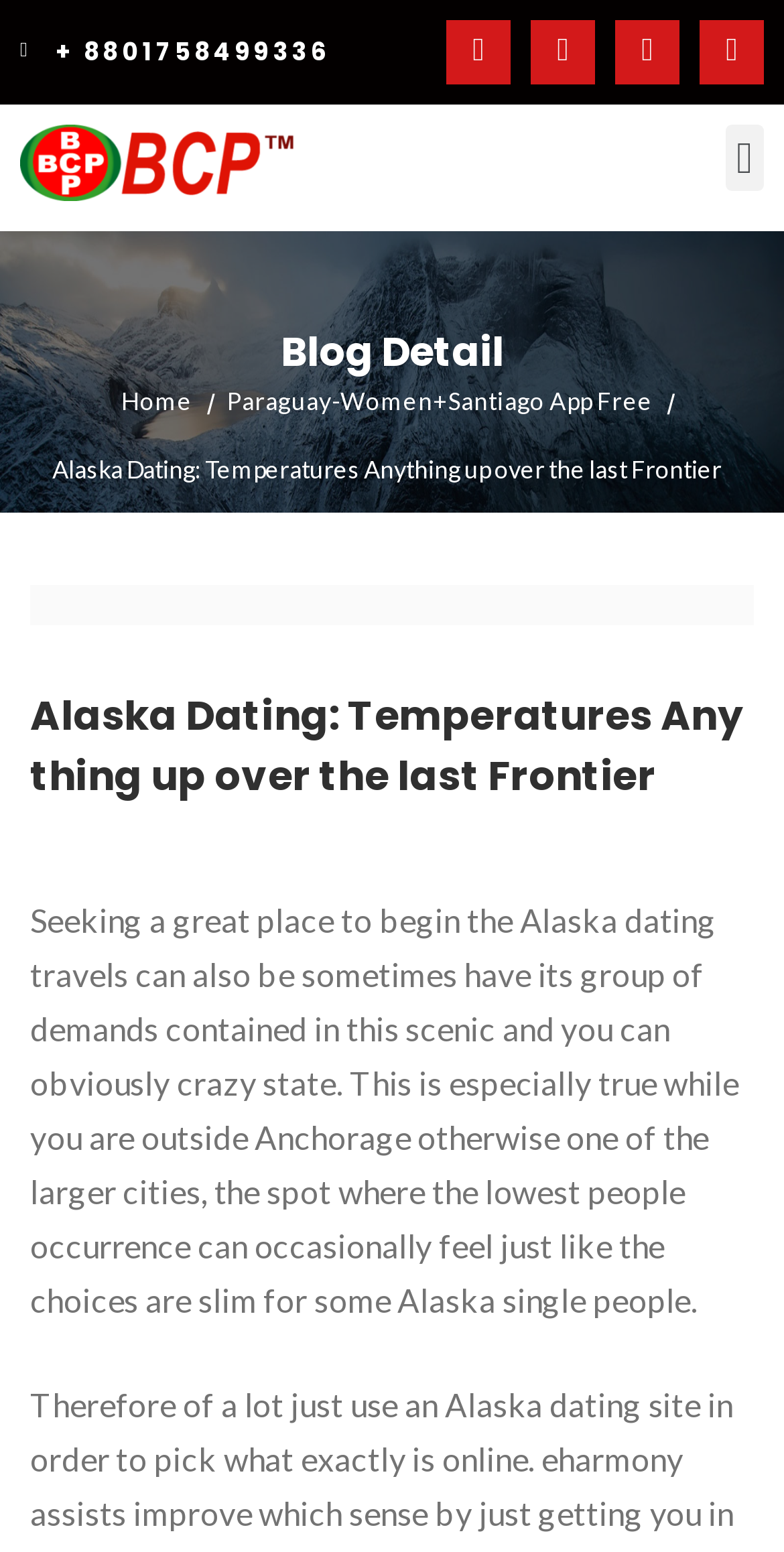Describe all the key features and sections of the webpage thoroughly.

This webpage is about Alaska dating, with a focus on the challenges of finding a partner in the state. At the top left, there is a phone number "+ 8801758499336" displayed prominently. Below it, there are four social media links, namely Facebook, Youtube, Instagram, and Linkedin, aligned horizontally. 

To the right of the phone number, there is an empty link with no text. Next to it, a "Menu Toggle" button is located at the top right corner. 

Below the top section, a large banner image spans the entire width of the page. Underneath the banner, a heading "Blog Detail" is centered. 

The main navigation menu is located below the heading, with two links: "Home" and "Paraguay-Women+Santiago App Free". 

The main content of the page is divided into two sections. The first section has a heading "Alaska Dating: Temperatures Anything up over the last Frontier" and a brief summary of the article below it. The second section is a longer paragraph that discusses the challenges of dating in Alaska, particularly outside of Anchorage or larger cities.